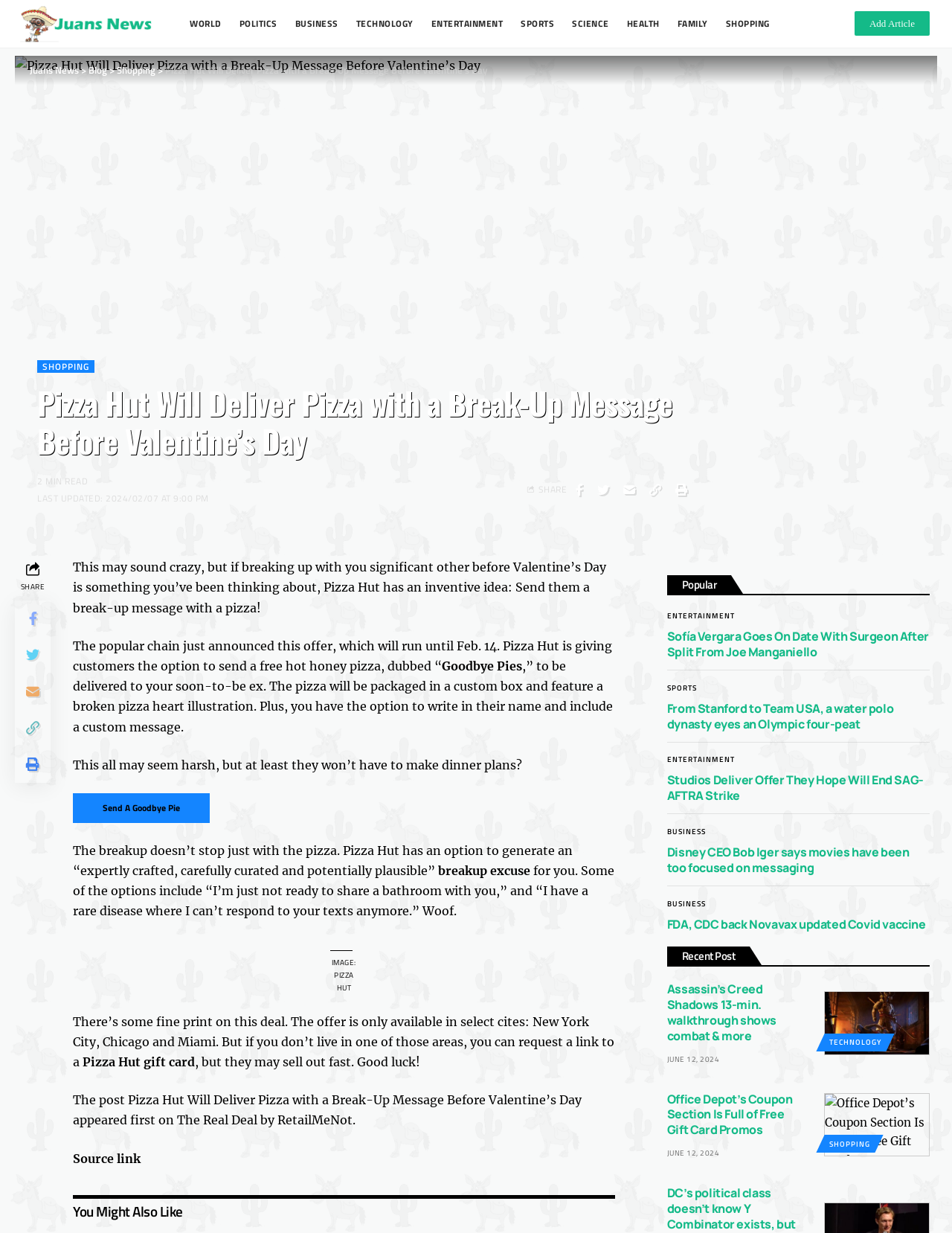Please determine the bounding box coordinates of the section I need to click to accomplish this instruction: "Click the 'Source link' link".

[0.077, 0.933, 0.148, 0.945]